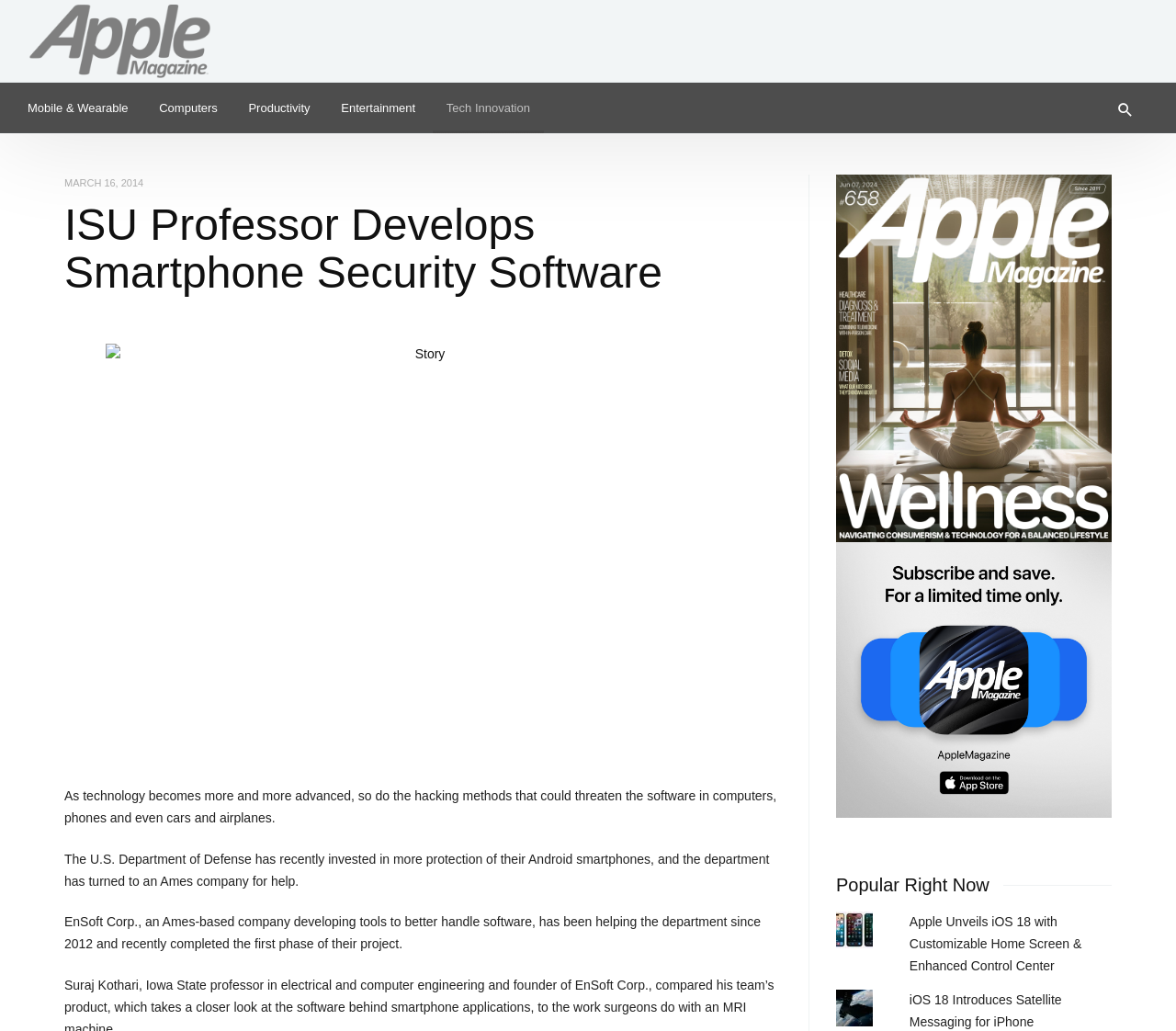What is the title or heading displayed on the webpage?

ISU Professor Develops Smartphone Security Software